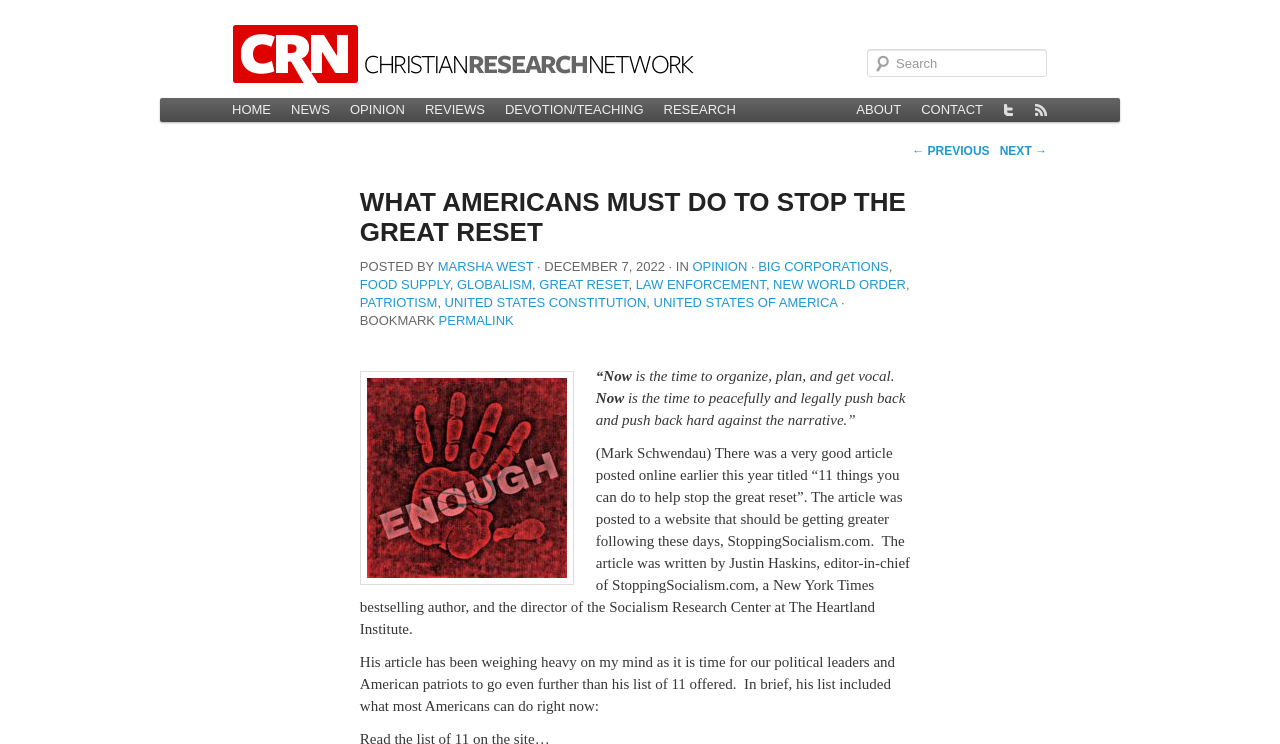What is the name of the website mentioned in the article?
Make sure to answer the question with a detailed and comprehensive explanation.

The article mentions a website called StoppingSocialism.com, which is the source of an article titled '11 things you can do to help stop the great reset'.